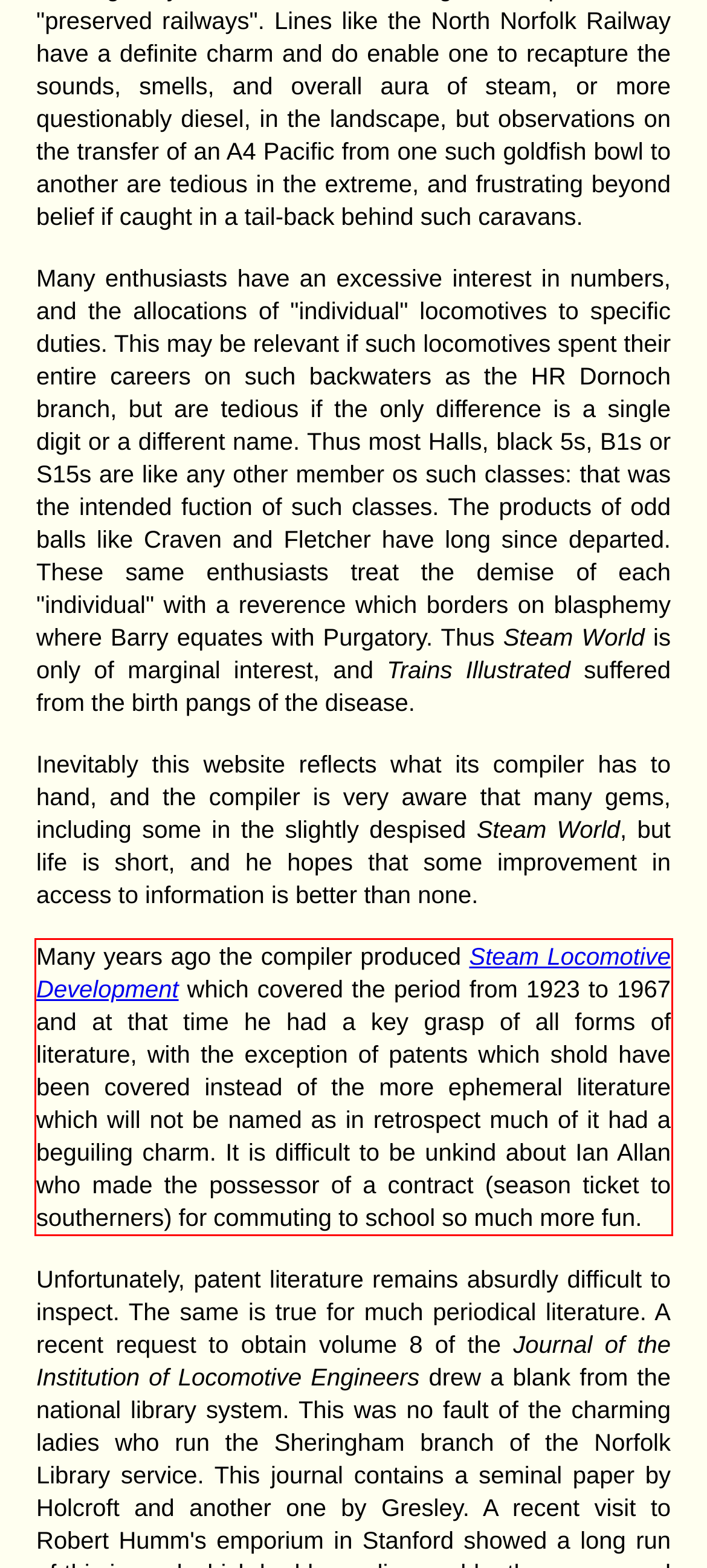Identify the text inside the red bounding box on the provided webpage screenshot by performing OCR.

Many years ago the compiler produced Steam Locomotive Development which covered the period from 1923 to 1967 and at that time he had a key grasp of all forms of literature, with the exception of patents which shold have been covered instead of the more ephemeral literature which will not be named as in retrospect much of it had a beguiling charm. It is difficult to be unkind about Ian Allan who made the possessor of a contract (season ticket to southerners) for commuting to school so much more fun.